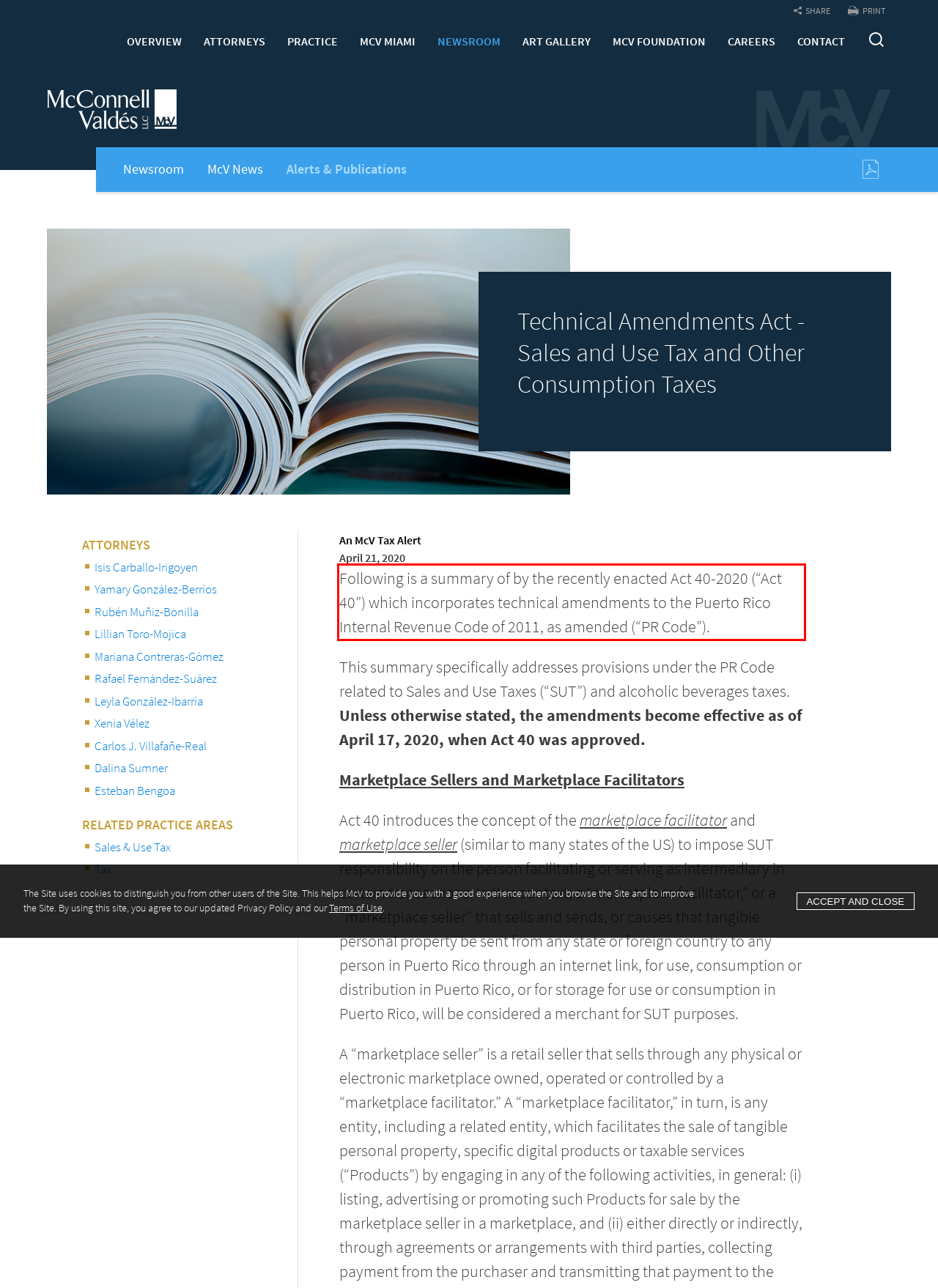Please use OCR to extract the text content from the red bounding box in the provided webpage screenshot.

Following is a summary of by the recently enacted Act 40-2020 (“Act 40”) which incorporates technical amendments to the Puerto Rico Internal Revenue Code of 2011, as amended (“PR Code”).